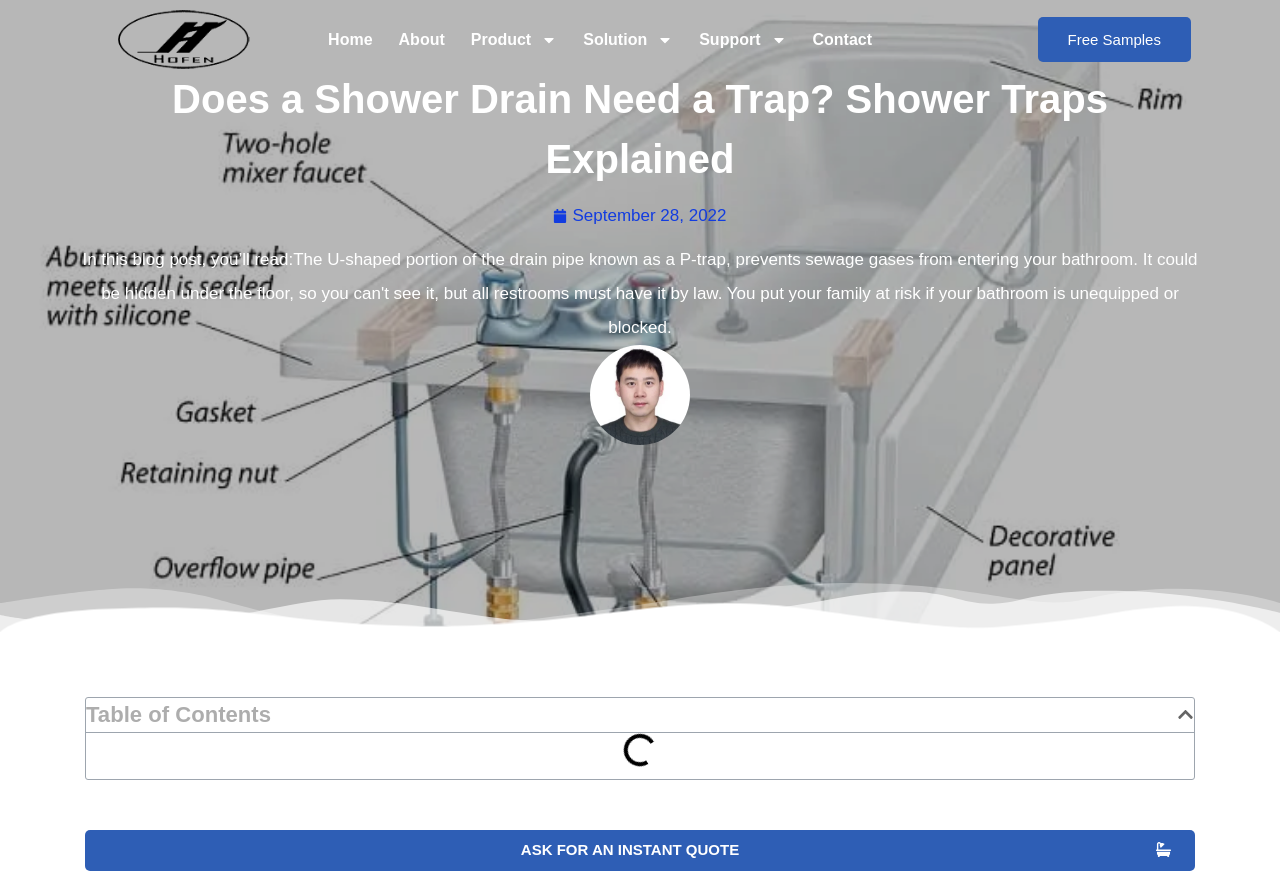Please predict the bounding box coordinates of the element's region where a click is necessary to complete the following instruction: "Click on the 'RUSH Newsletter Sign-Up' link". The coordinates should be represented by four float numbers between 0 and 1, i.e., [left, top, right, bottom].

None